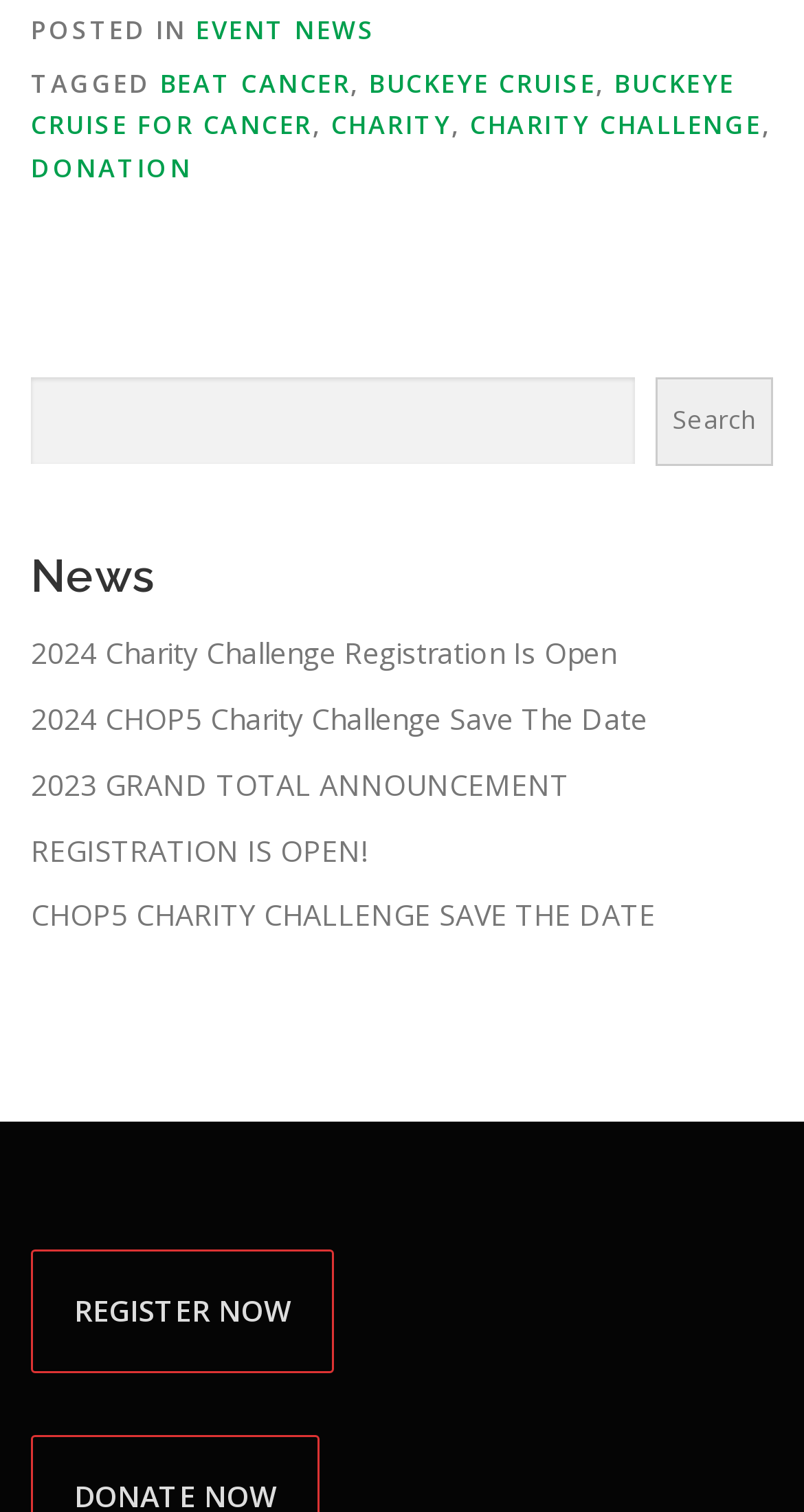What is the main topic of the news?
Please analyze the image and answer the question with as much detail as possible.

The main topic of the news can be inferred from the links and text on the webpage. The links '2024 Charity Challenge Registration Is Open', '2024 CHOP5 Charity Challenge Save The Date', and 'CHOP5 CHARITY CHALLENGE SAVE THE DATE' suggest that the main topic is related to charity challenges. Additionally, the link 'CHARITY CHALLENGE' is also present, which further supports this conclusion.